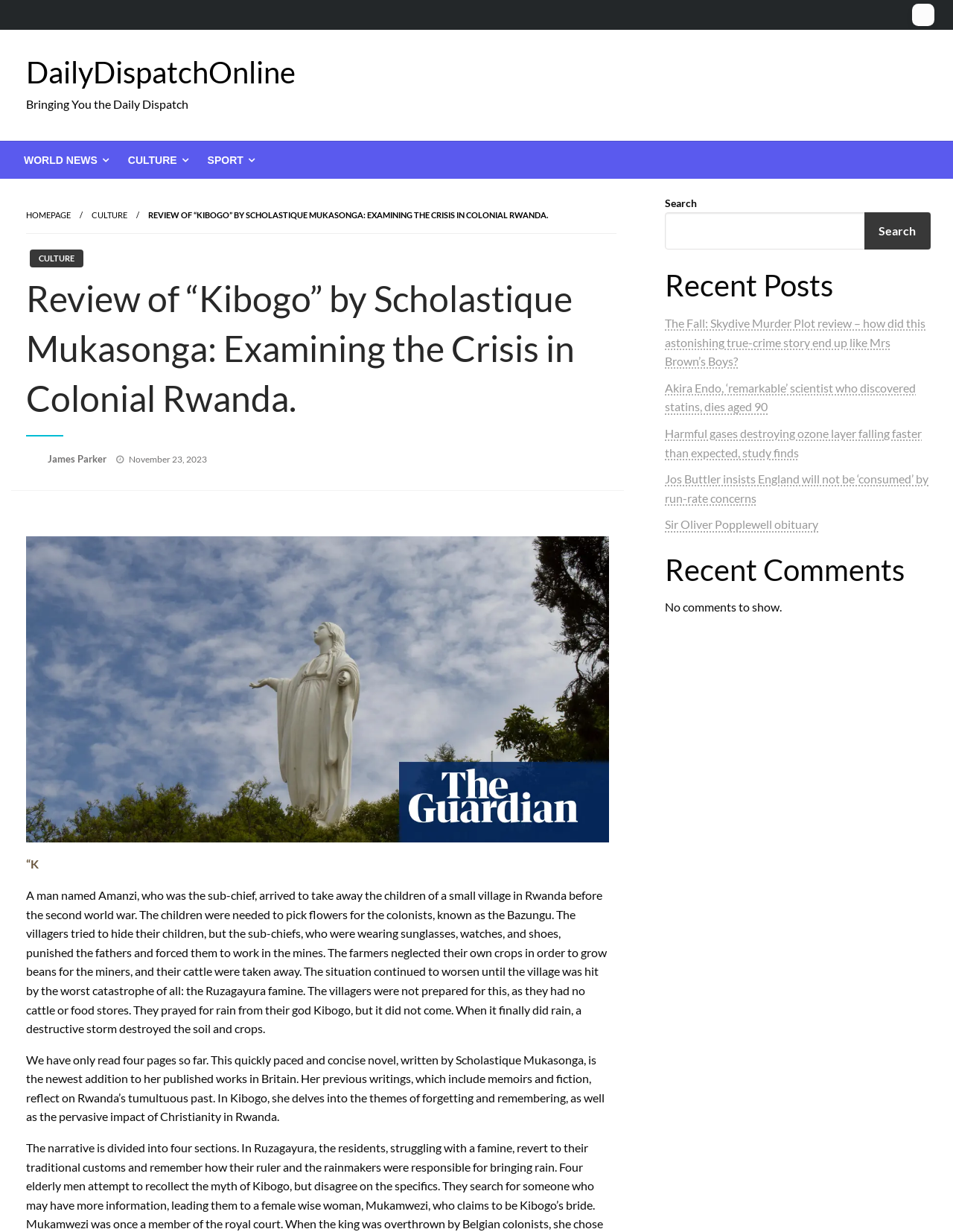Determine the bounding box coordinates of the element that should be clicked to execute the following command: "Read the review of 'Kibogo' by Scholastique Mukasonga".

[0.155, 0.17, 0.575, 0.178]